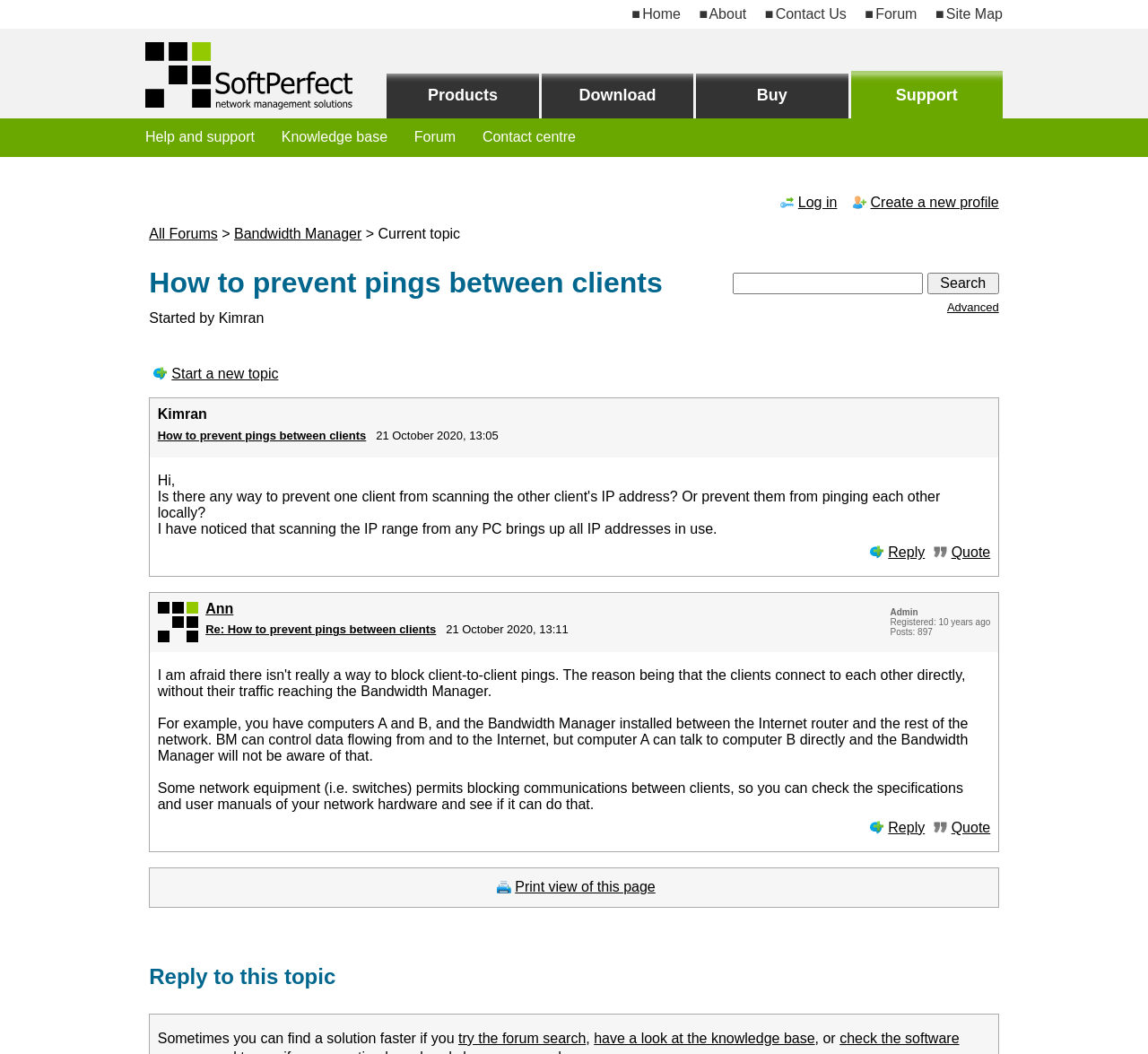Find the bounding box of the web element that fits this description: "Advanced".

[0.825, 0.285, 0.87, 0.298]